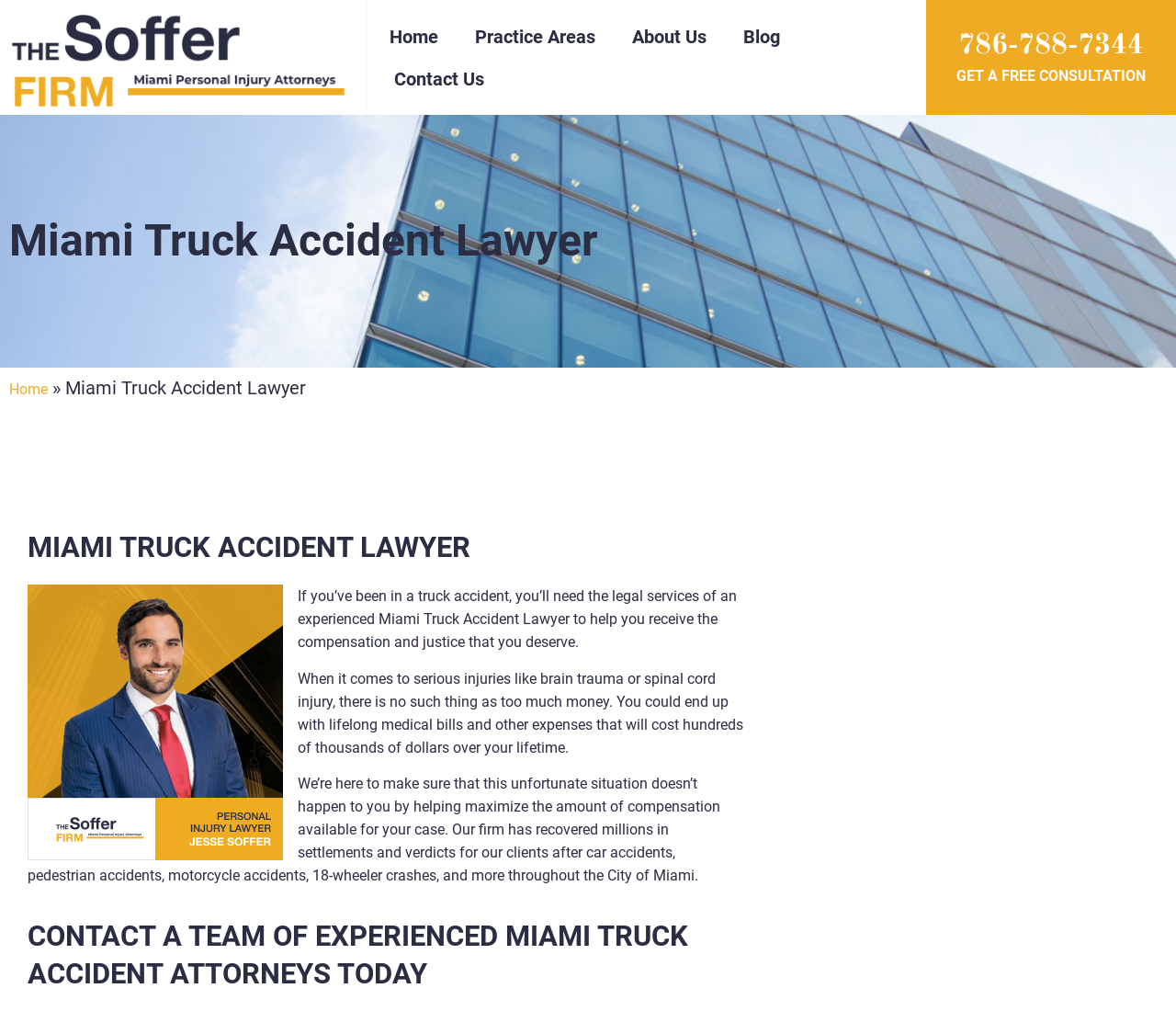Find the bounding box of the web element that fits this description: "Home".

None